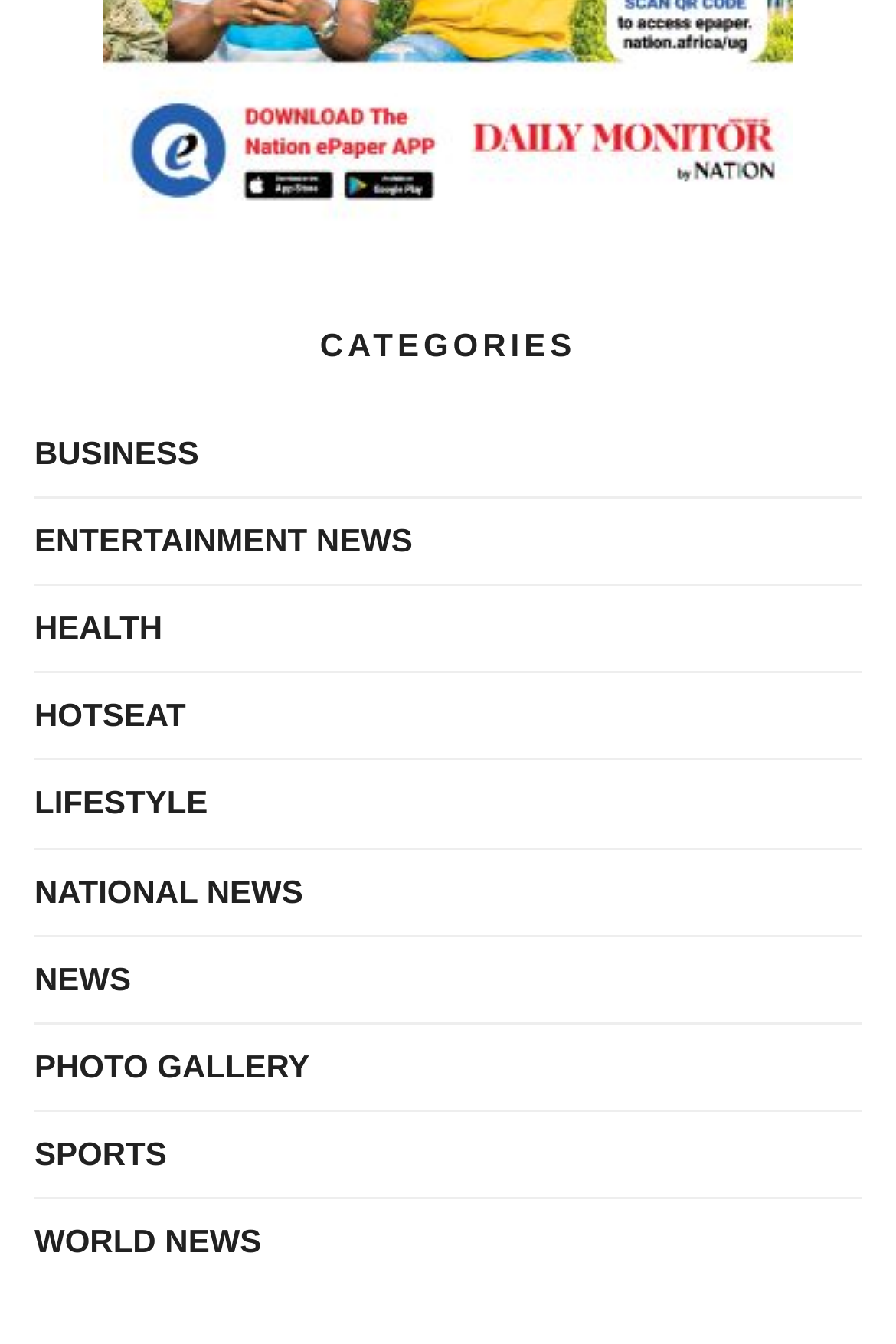Respond to the question below with a concise word or phrase:
What is the first category listed?

BUSINESS